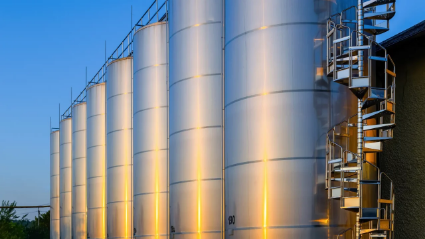What industry do the silos belong to?
With the help of the image, please provide a detailed response to the question.

The caption explains that the arrangement of silos is emblematic of the processes involved in the oil and gas industry, where such silos are essential for storage and management, indicating that the silos belong to this industry.